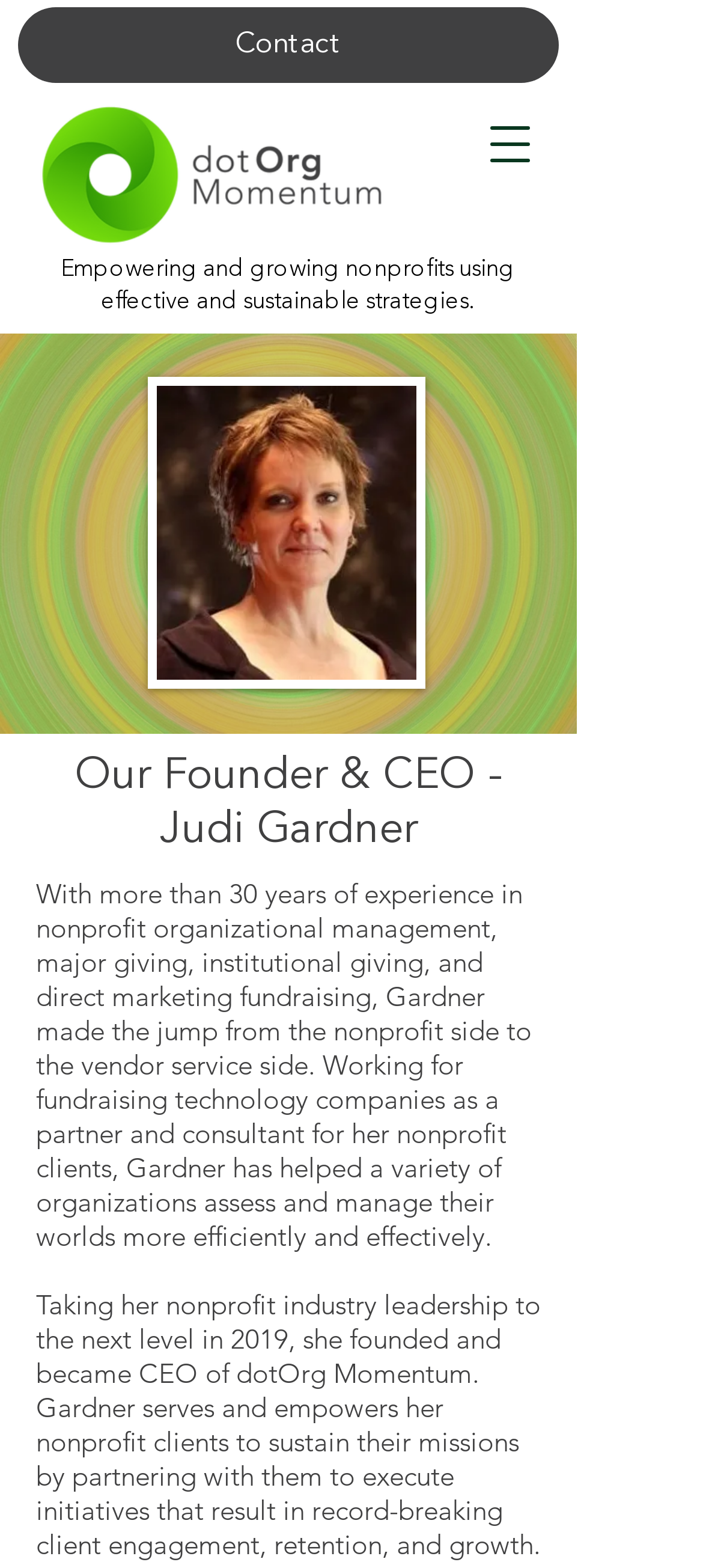Using the image as a reference, answer the following question in as much detail as possible:
What is the image description below the heading 'Our Founder & CEO - Judi Gardner'?

The webpage contains an image below the heading 'Our Founder & CEO - Judi Gardner', which is a head shot of Judi Gardner, as indicated by the image description 'Head+shotBB+cropped-FILPPED_BETTER.jpg'.